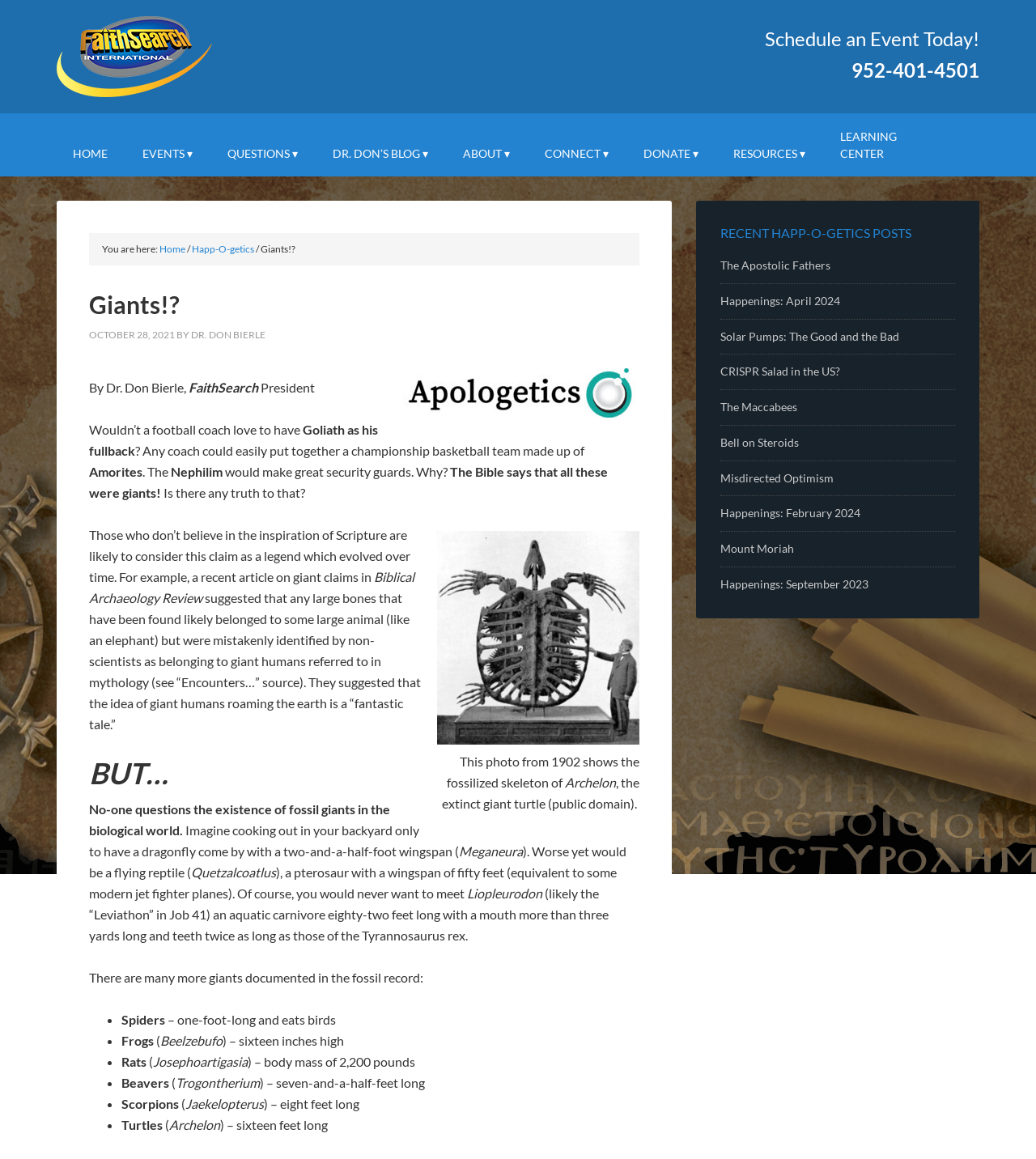Answer the question below using just one word or a short phrase: 
What is the name of the aquatic carnivore mentioned in the article?

Liopleurodon